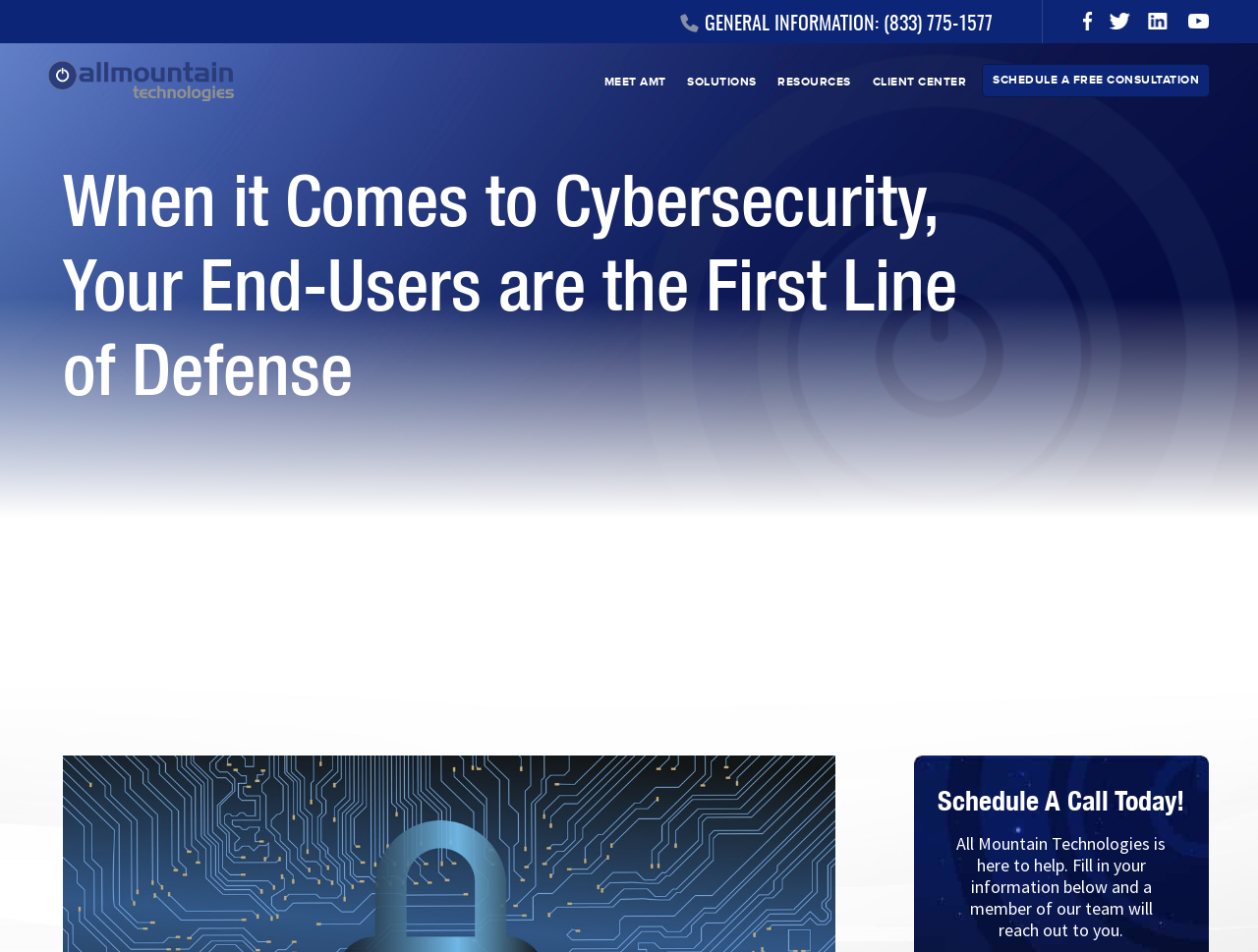Please find the bounding box coordinates of the clickable region needed to complete the following instruction: "Call the company". The bounding box coordinates must consist of four float numbers between 0 and 1, i.e., [left, top, right, bottom].

[0.702, 0.015, 0.789, 0.036]